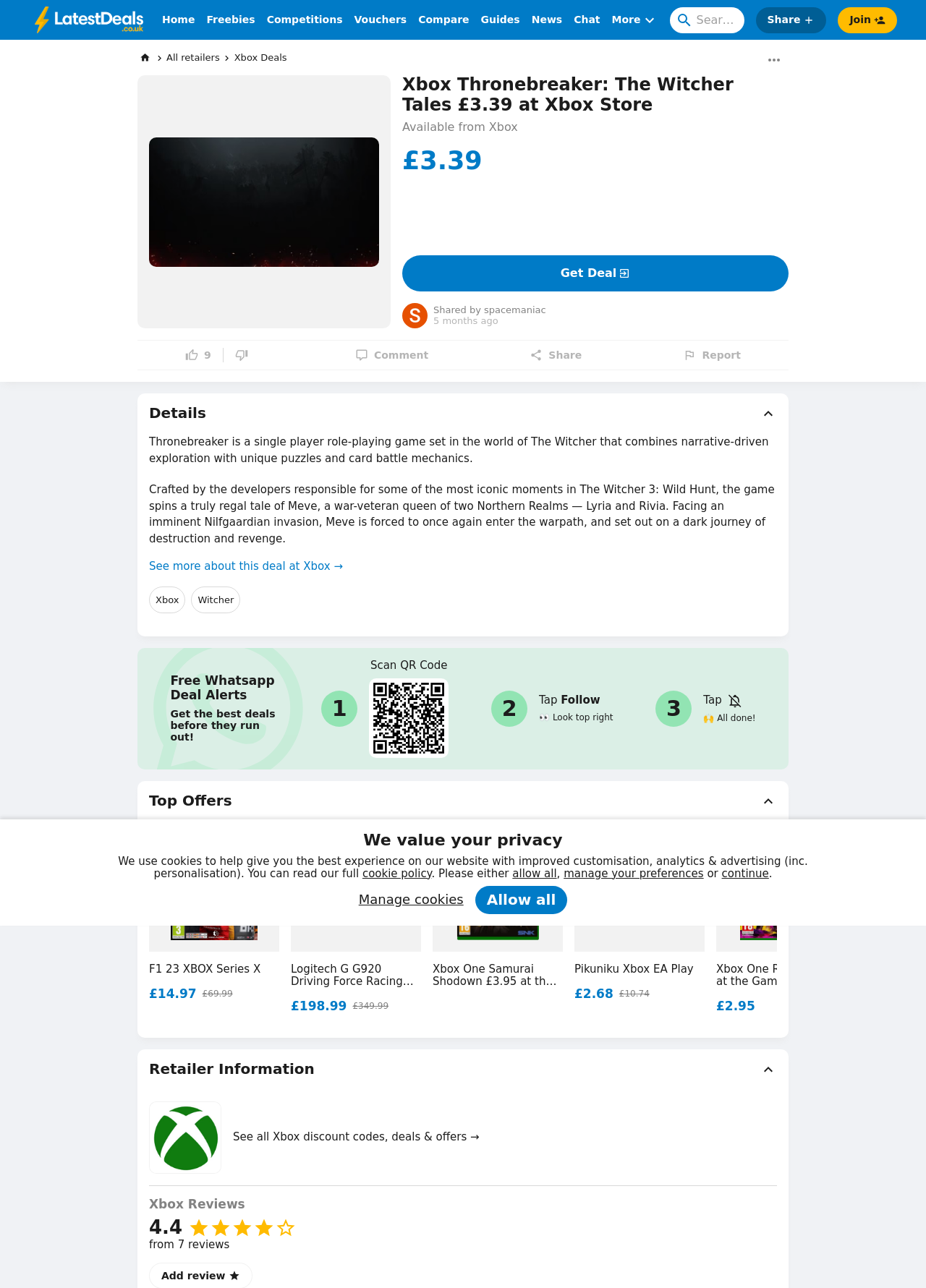Find the UI element described as: "continue" and predict its bounding box coordinates. Ensure the coordinates are four float numbers between 0 and 1, [left, top, right, bottom].

[0.779, 0.674, 0.83, 0.683]